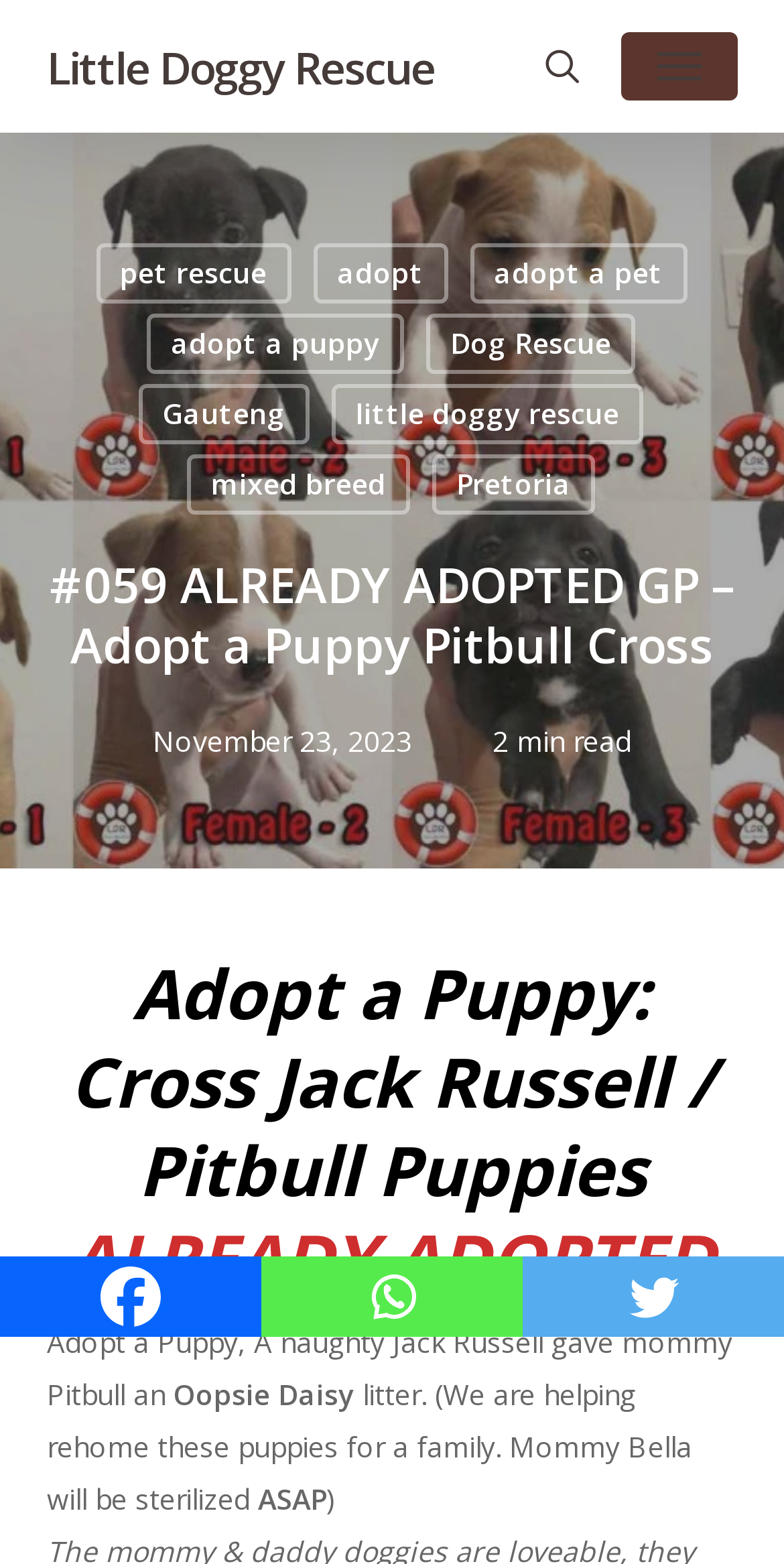Please provide a one-word or phrase answer to the question: 
How many social media links are available?

3